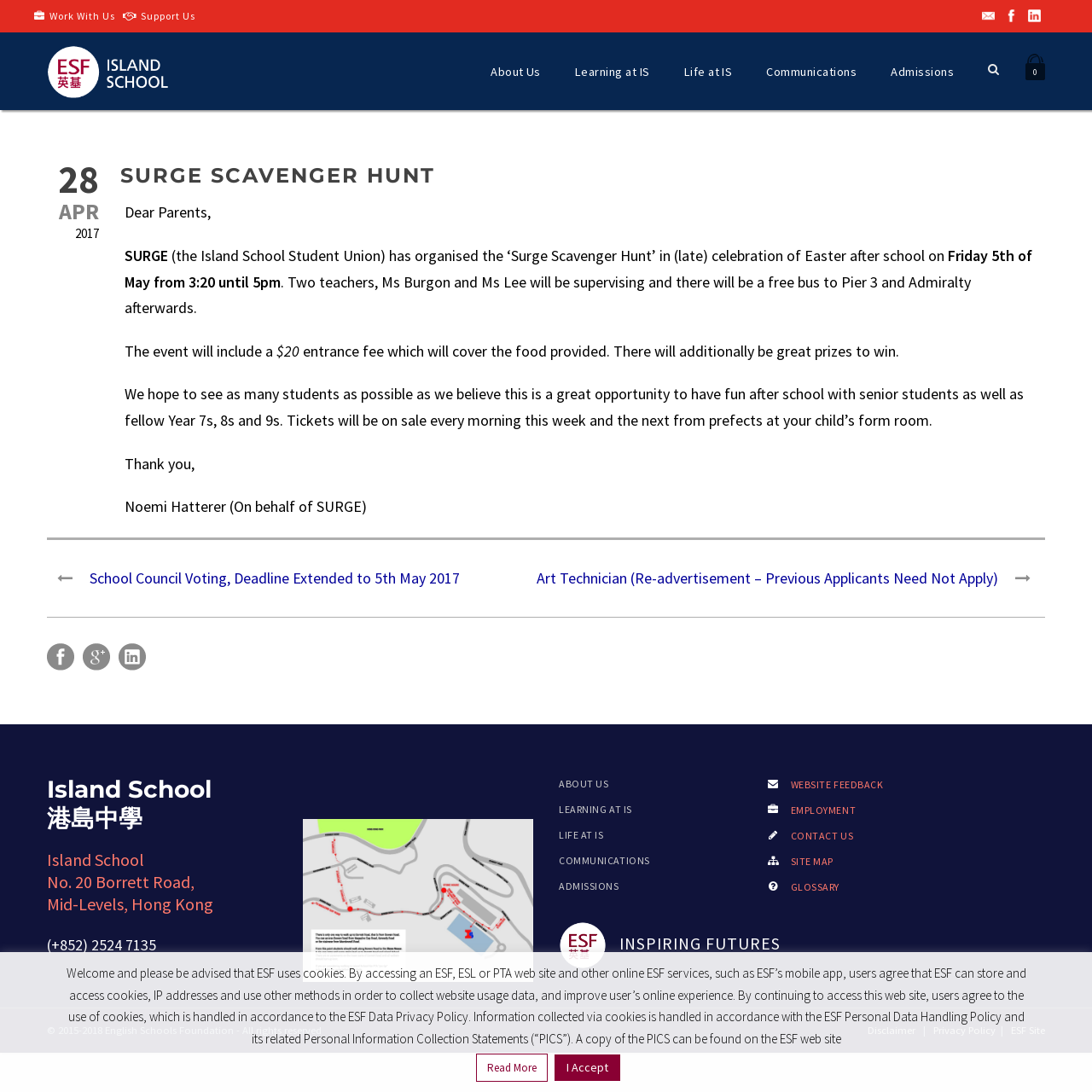What is the purpose of the event?
Based on the screenshot, provide your answer in one word or phrase.

To have fun after school